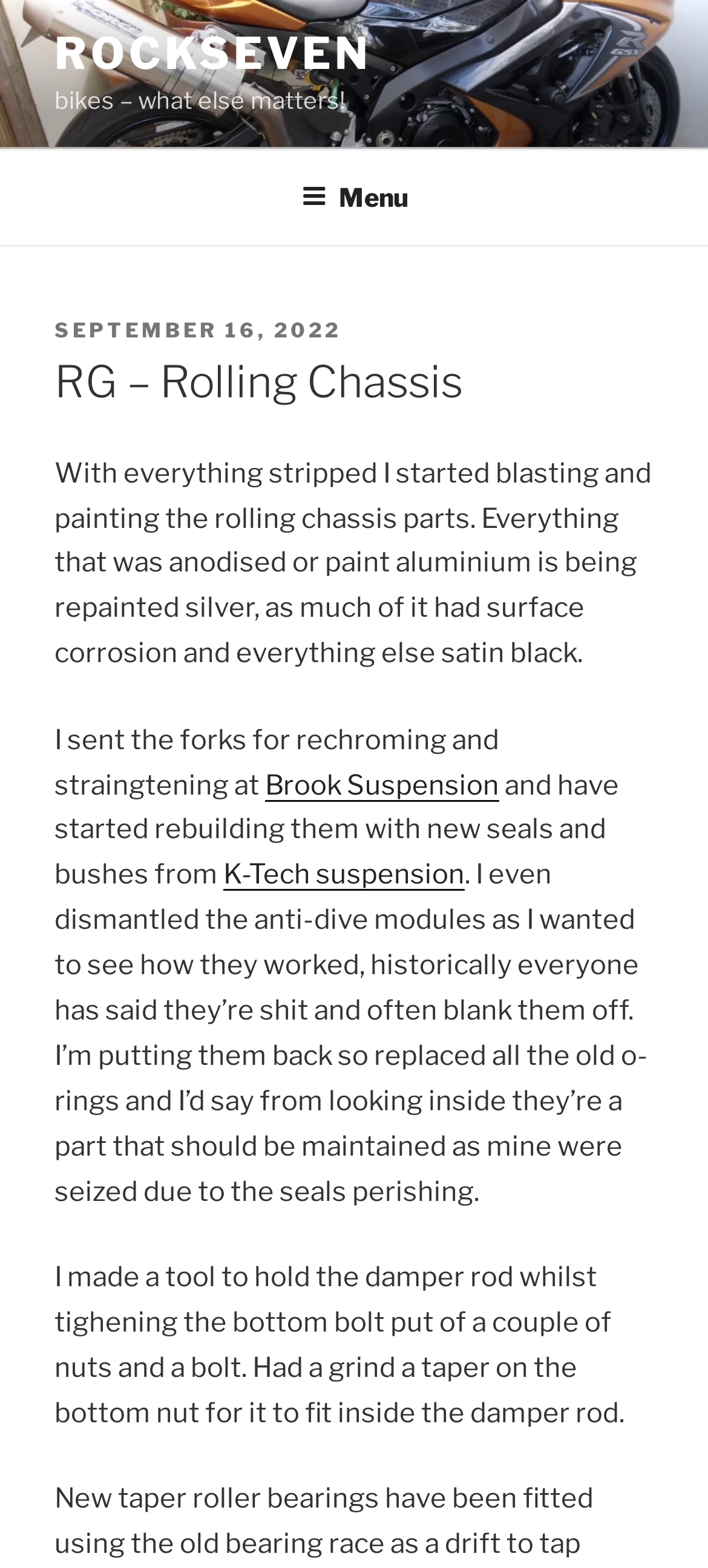What is being repainted silver?
Please provide a full and detailed response to the question.

According to the text 'Everything that was anodised or paint aluminium is being repainted silver, as much of it had surface corrosion', the anodised or paint aluminium parts are being repainted silver.